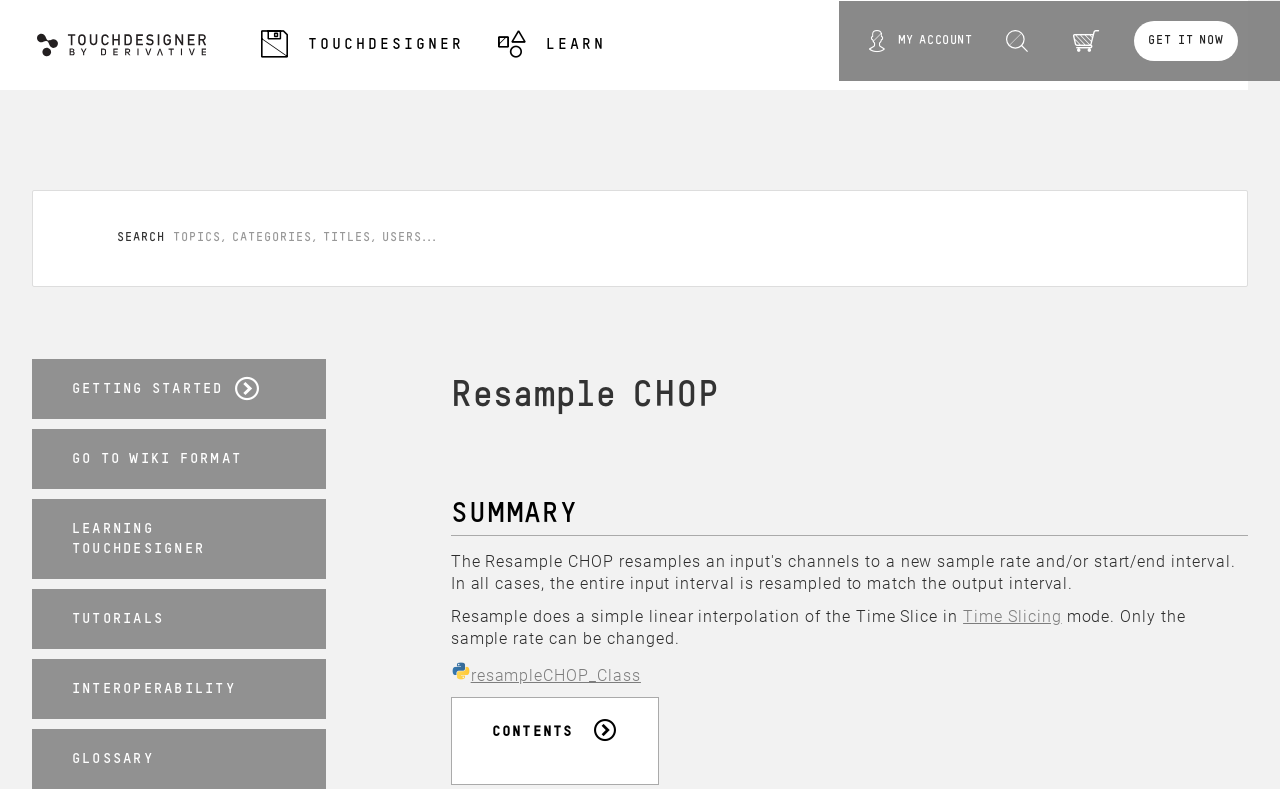Please find the bounding box coordinates of the element that needs to be clicked to perform the following instruction: "View the Resample CHOP summary". The bounding box coordinates should be four float numbers between 0 and 1, represented as [left, top, right, bottom].

[0.352, 0.615, 0.975, 0.679]